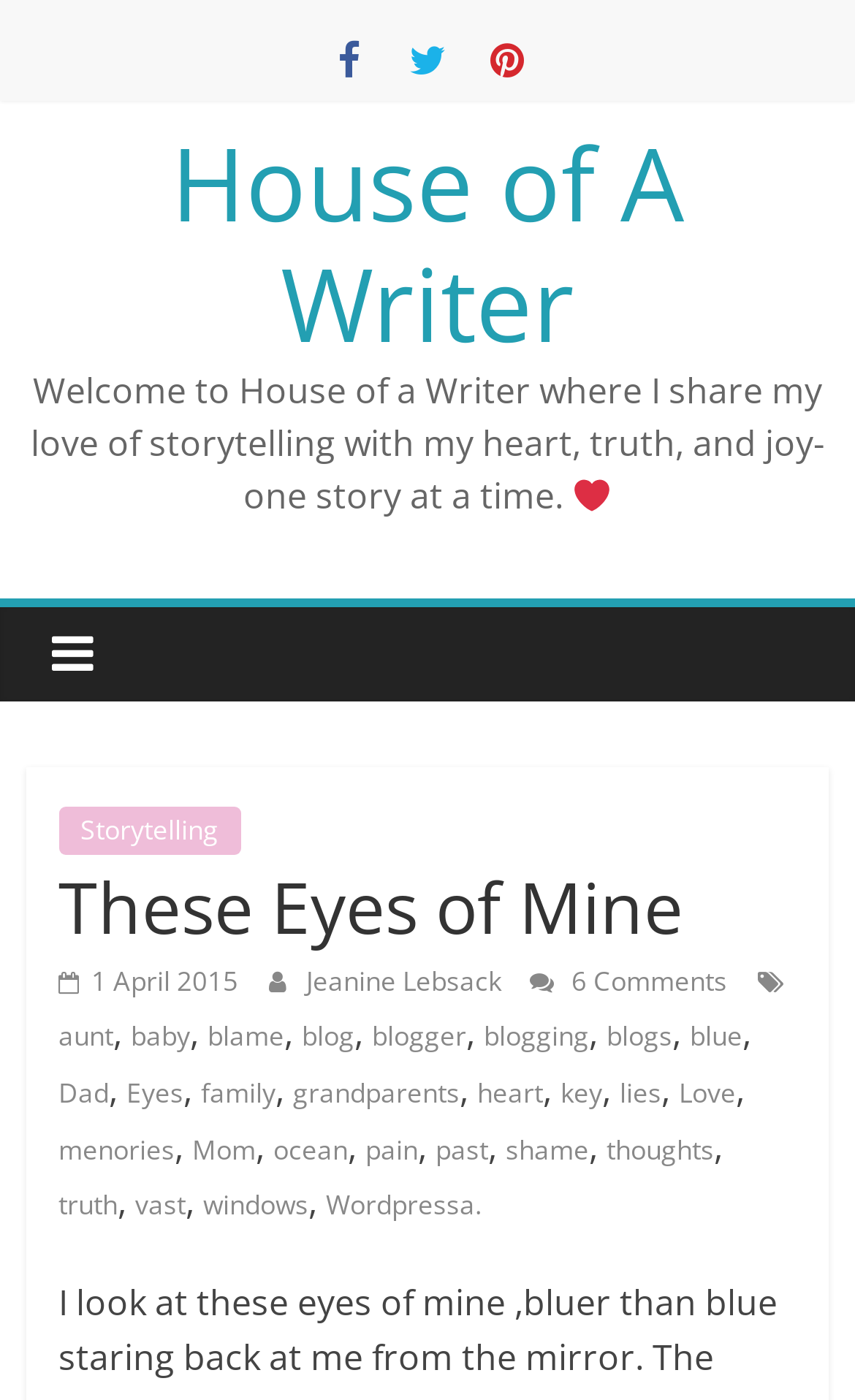What is the author's name?
Please provide a detailed and thorough answer to the question.

The author's name can be found in the link element with the text 'Jeanine Lebsack' which is located below the article title.